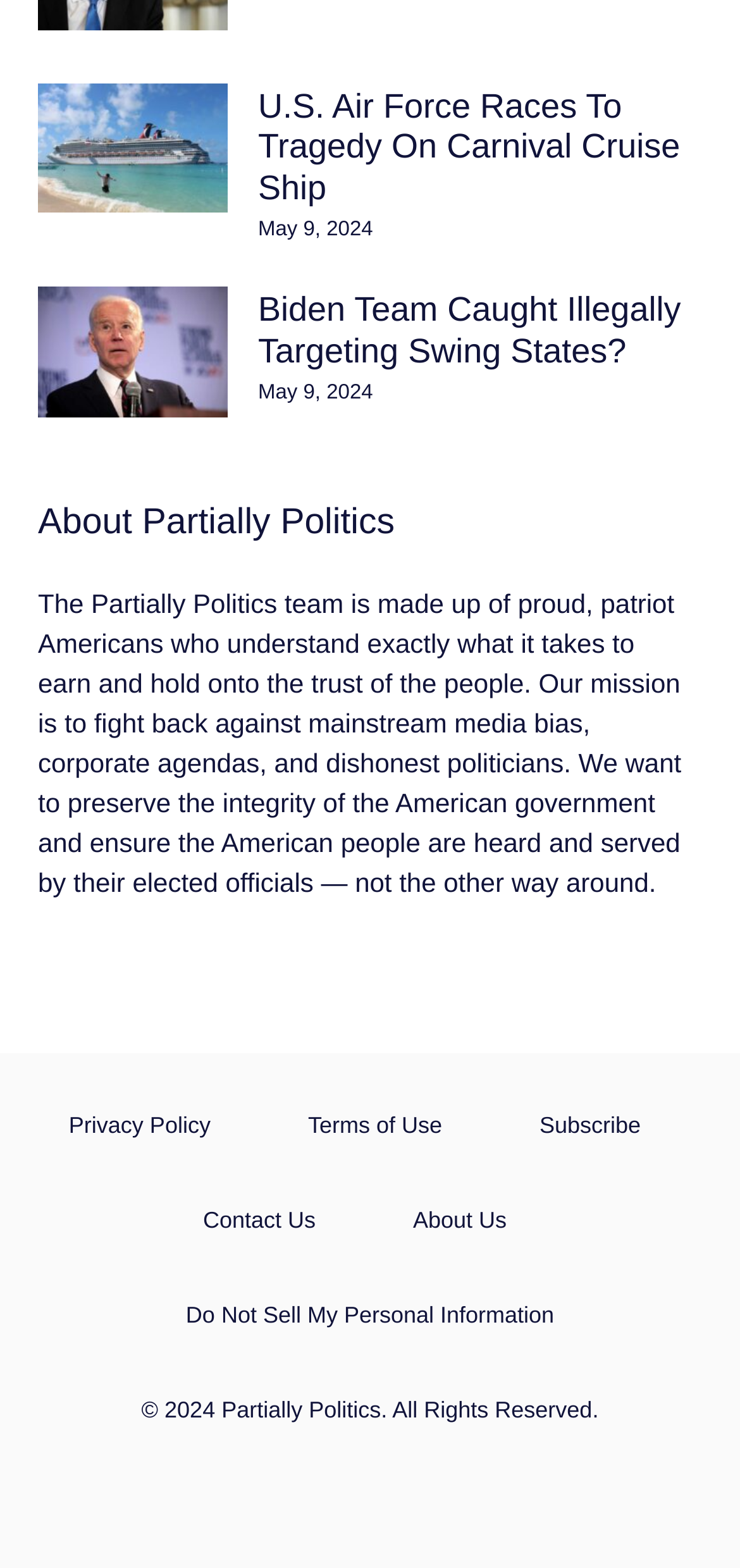Highlight the bounding box coordinates of the element that should be clicked to carry out the following instruction: "Visit Web Hosting Forums". The coordinates must be given as four float numbers ranging from 0 to 1, i.e., [left, top, right, bottom].

None